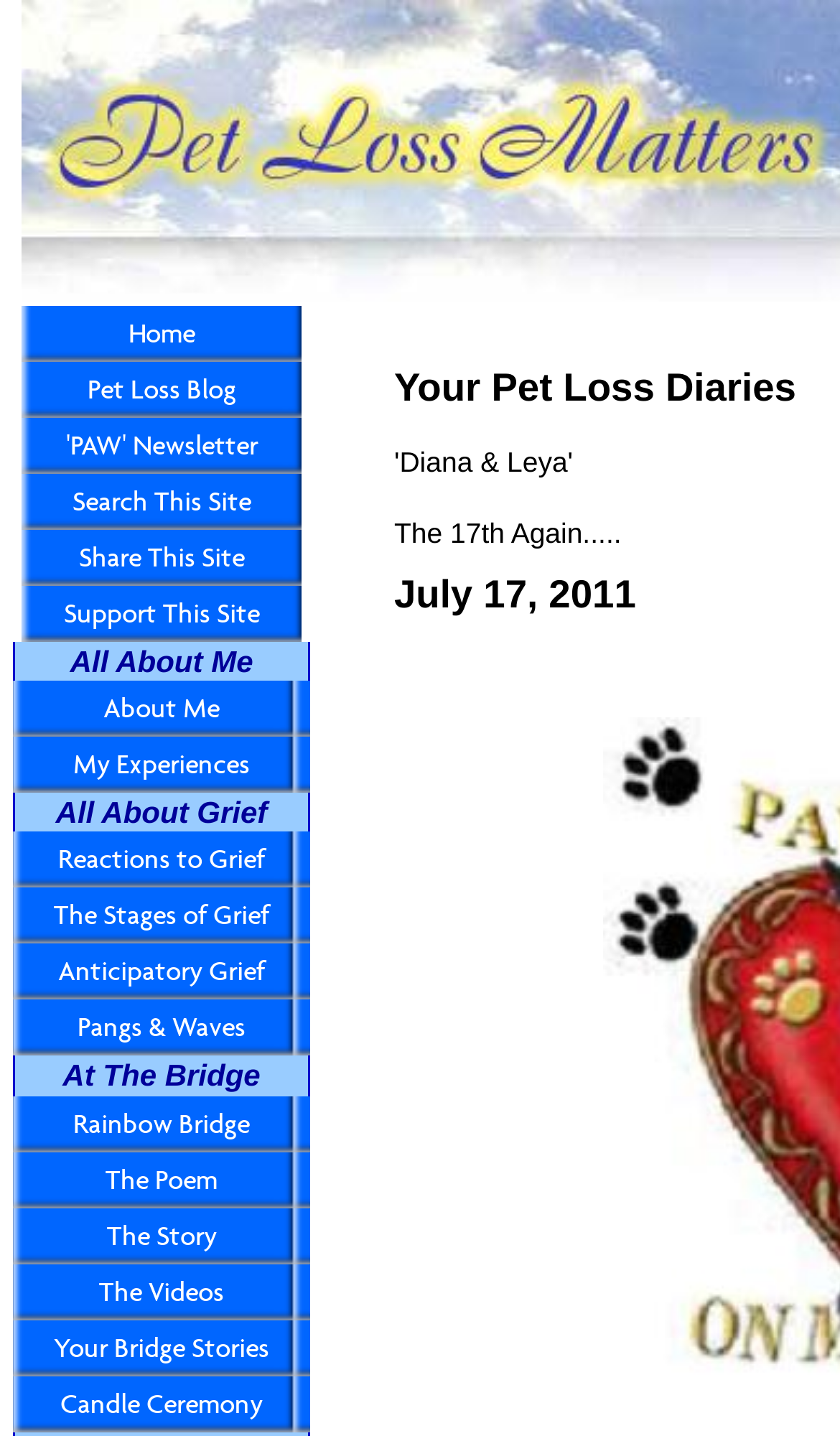What is the name of the pet mentioned?
Please use the image to provide an in-depth answer to the question.

The name 'Leya' is mentioned in the meta description, which suggests that the webpage is about a personal experience or diary related to the loss of a pet named Leya.